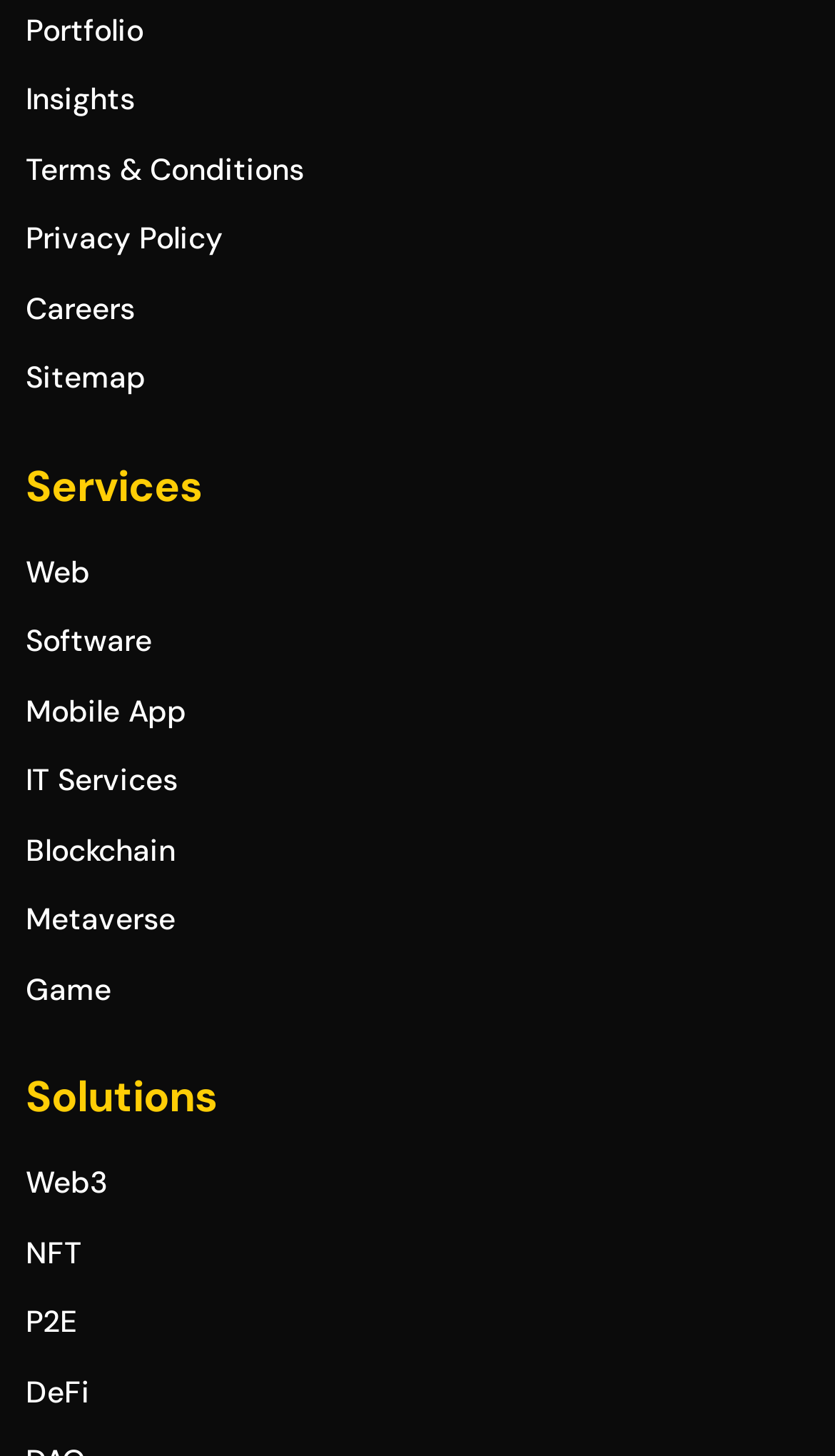How many links are there under the 'Portfolio' section?
Answer the question with a single word or phrase by looking at the picture.

None